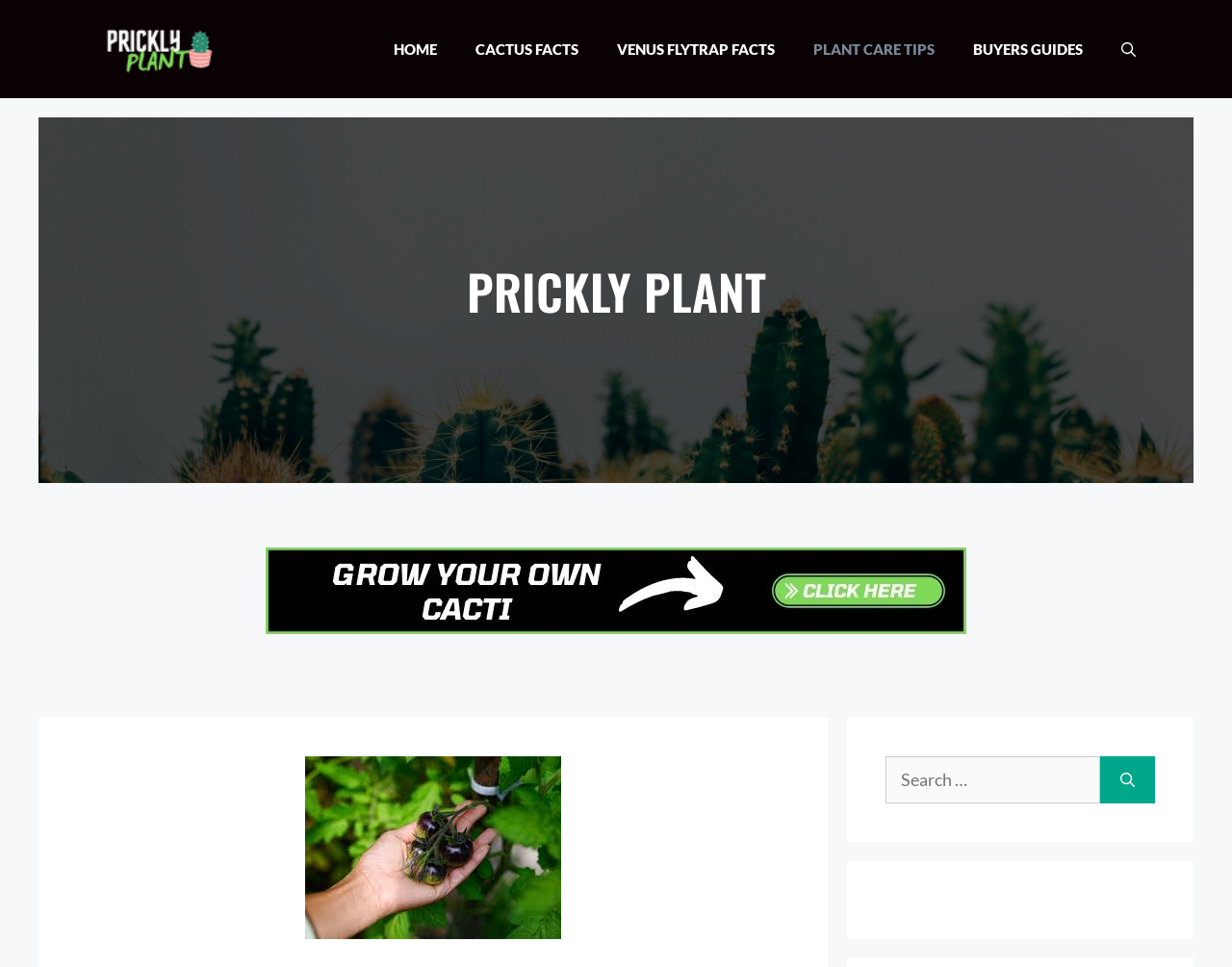Please identify the bounding box coordinates of the clickable region that I should interact with to perform the following instruction: "go to home page". The coordinates should be expressed as four float numbers between 0 and 1, i.e., [left, top, right, bottom].

[0.304, 0.021, 0.37, 0.08]